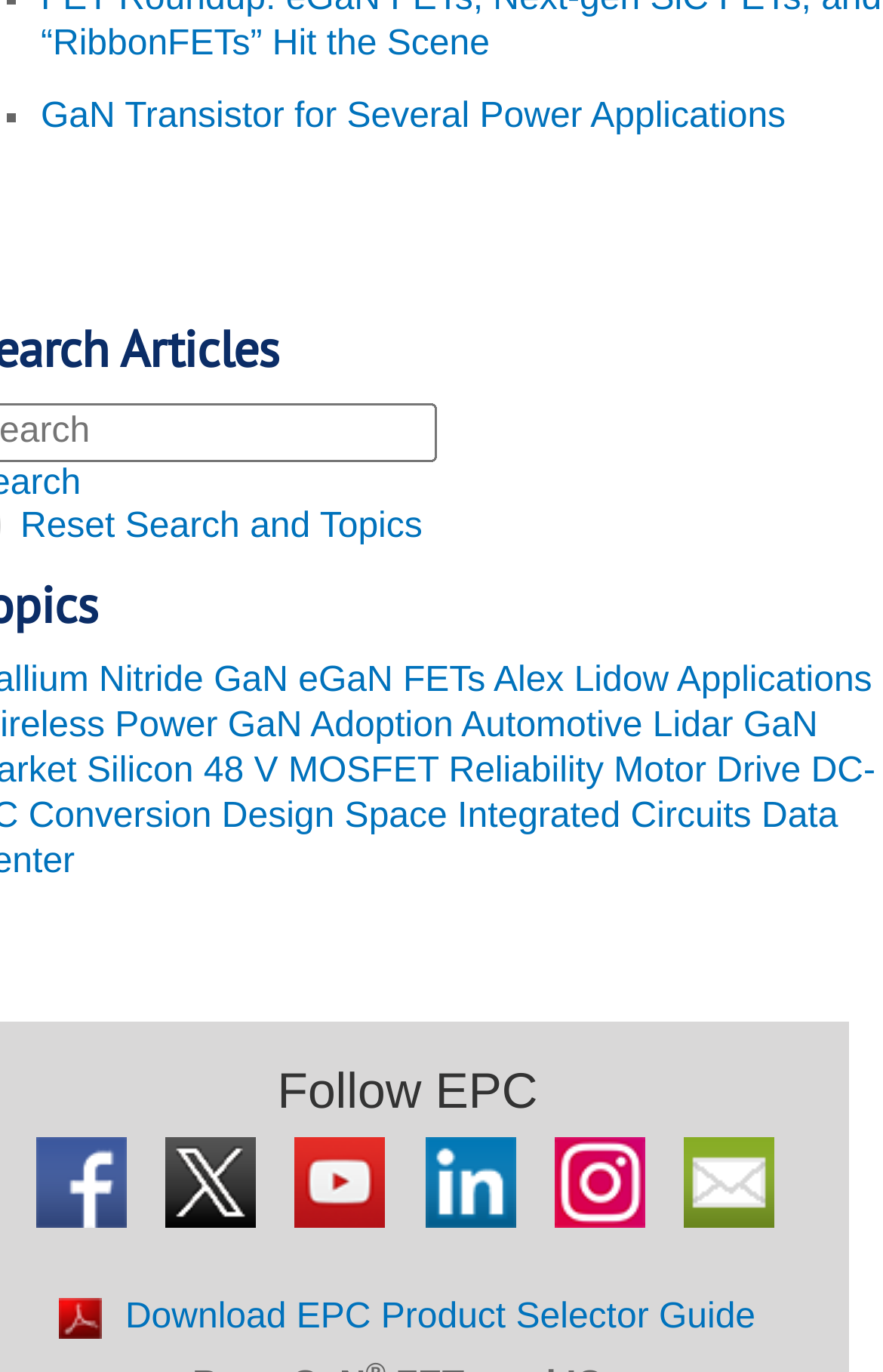Locate the bounding box of the UI element defined by this description: "Motor Drive". The coordinates should be given as four float numbers between 0 and 1, formatted as [left, top, right, bottom].

[0.695, 0.548, 0.907, 0.576]